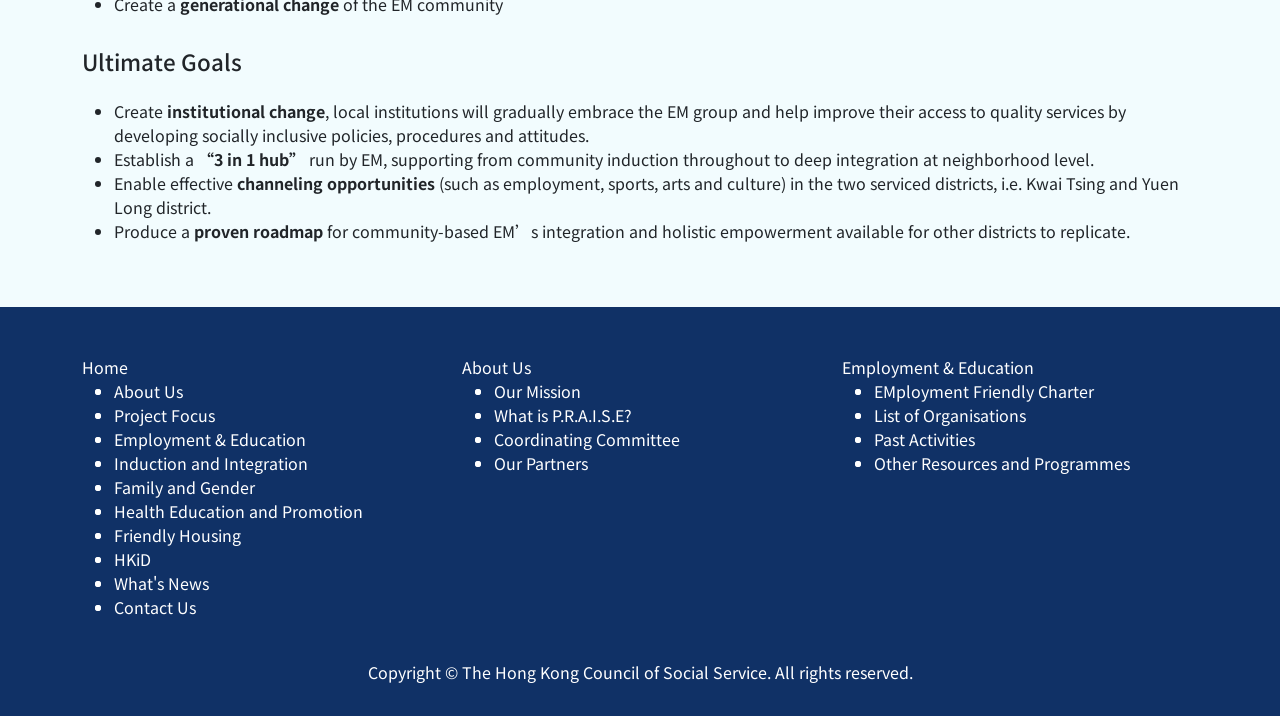Utilize the details in the image to thoroughly answer the following question: What is the name of the council that owns the copyright?

The copyright notice at the bottom of the webpage states that the copyright is owned by 'The Hong Kong Council of Social Service'. This indicates that the council is the owner of the webpage's content.